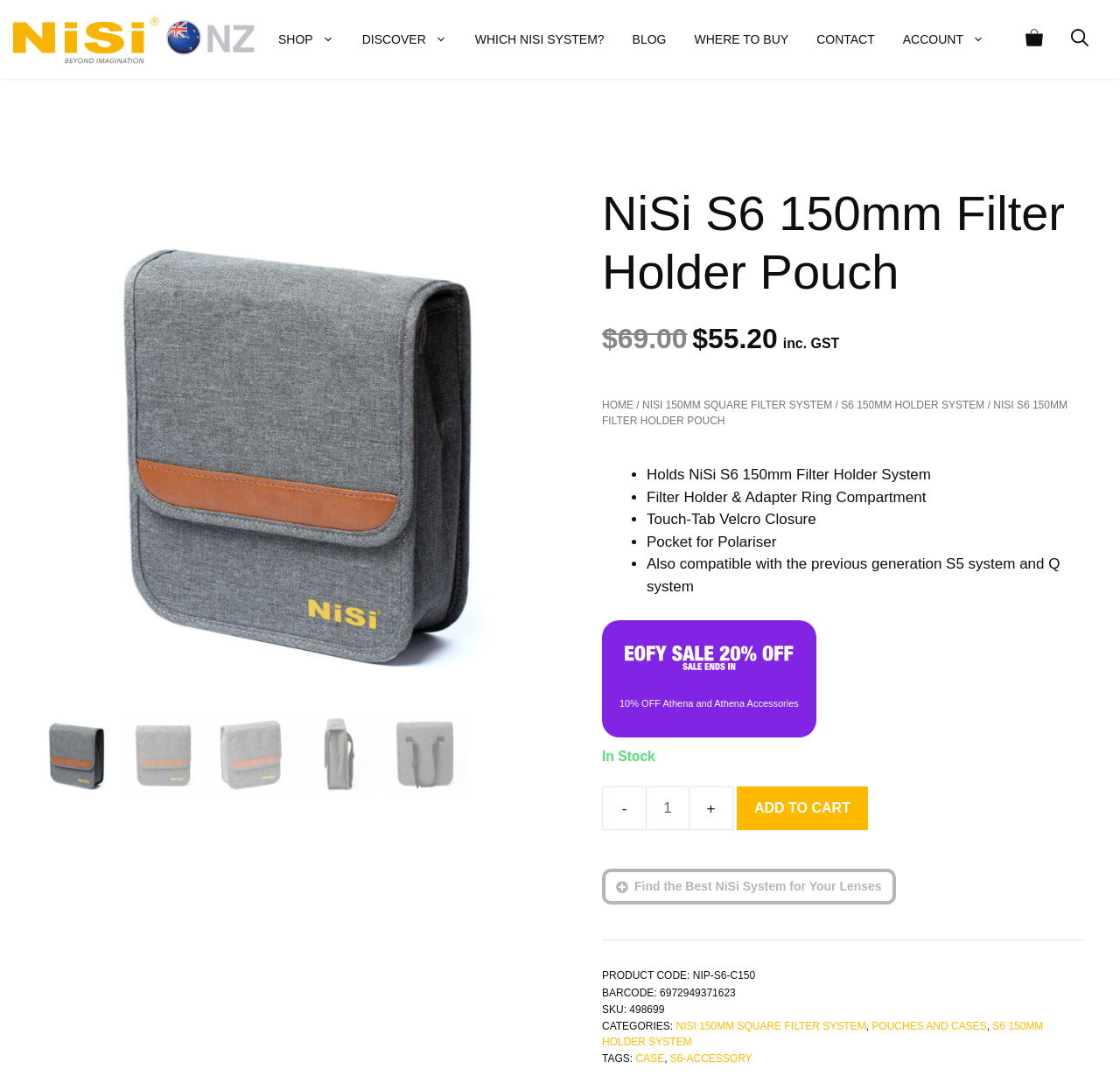Please find the bounding box coordinates of the element that must be clicked to perform the given instruction: "Go to SHOP". The coordinates should be four float numbers from 0 to 1, i.e., [left, top, right, bottom].

[0.236, 0.0, 0.311, 0.073]